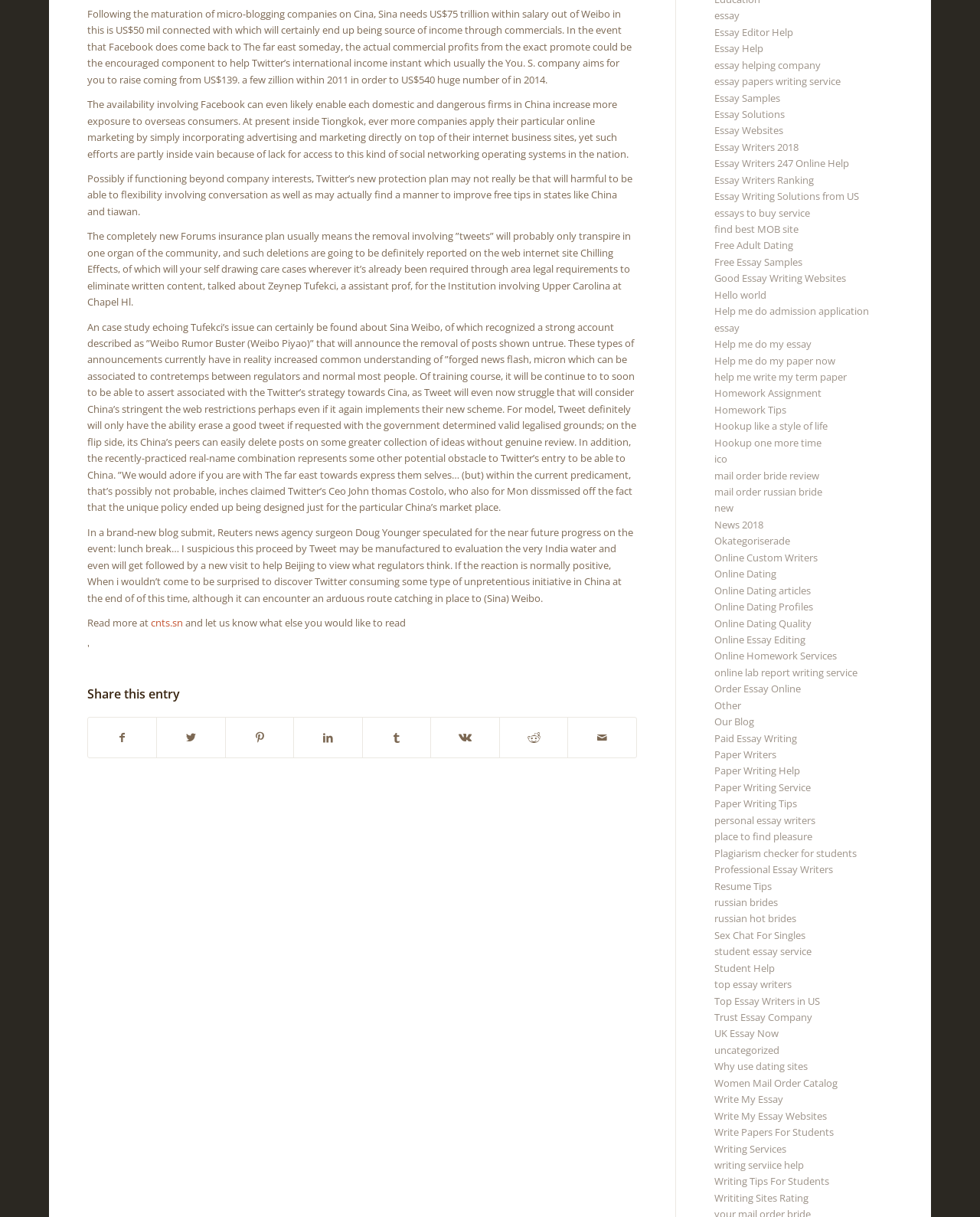Pinpoint the bounding box coordinates of the area that must be clicked to complete this instruction: "Share on Facebook".

[0.09, 0.589, 0.16, 0.622]